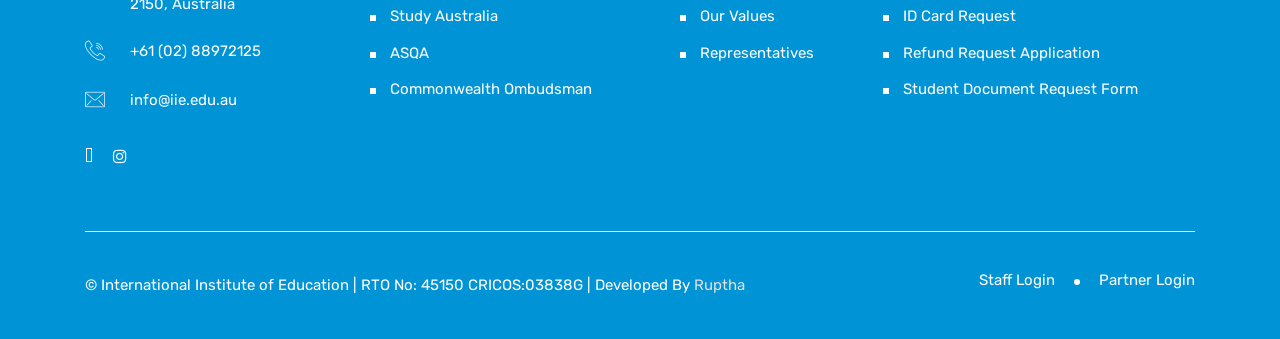What is the phone number on the webpage?
Please use the image to provide an in-depth answer to the question.

The phone number can be found on the top left side of the webpage, which is '+61 (02) 88972125'.